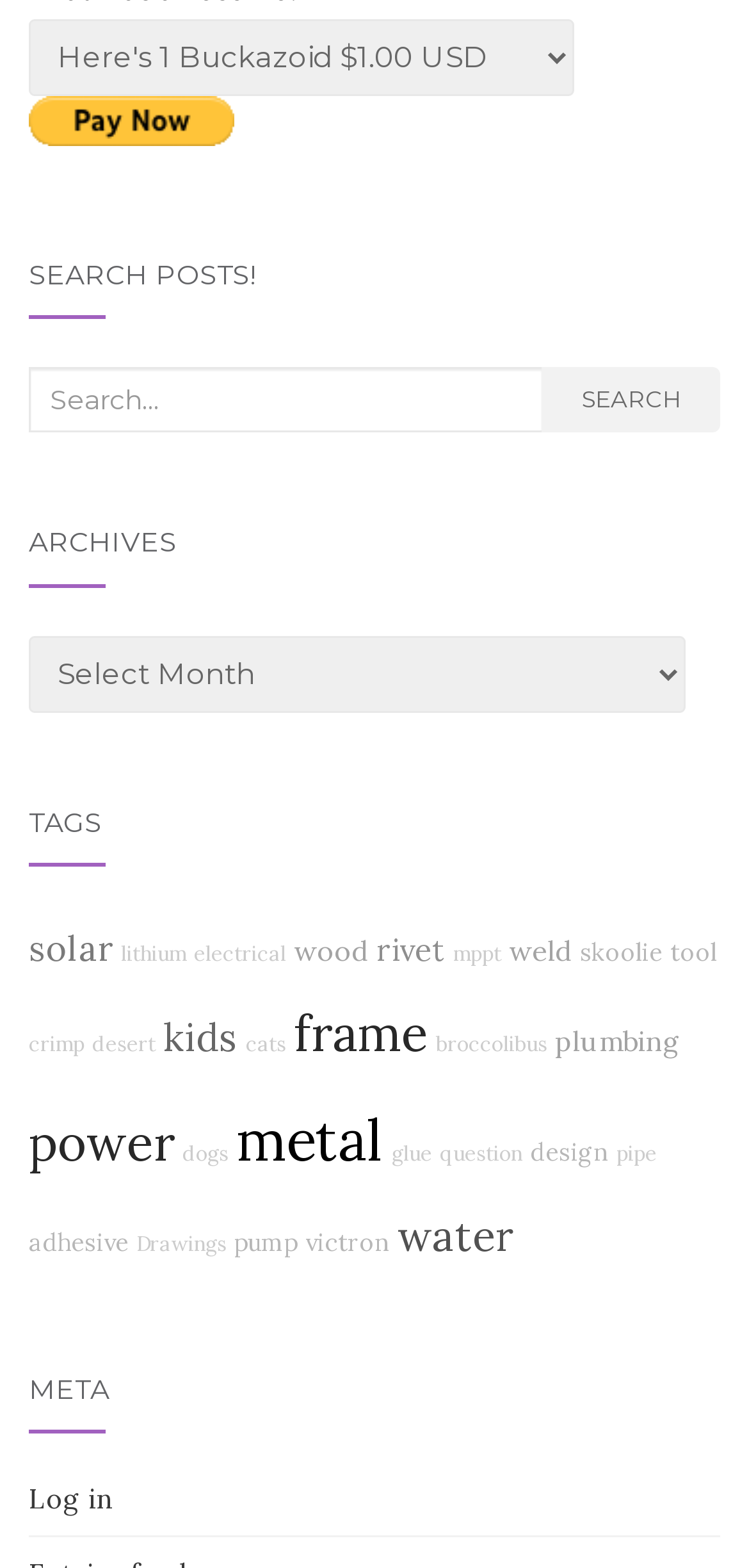Please locate the bounding box coordinates of the element's region that needs to be clicked to follow the instruction: "Search for posts". The bounding box coordinates should be provided as four float numbers between 0 and 1, i.e., [left, top, right, bottom].

[0.038, 0.234, 0.962, 0.276]